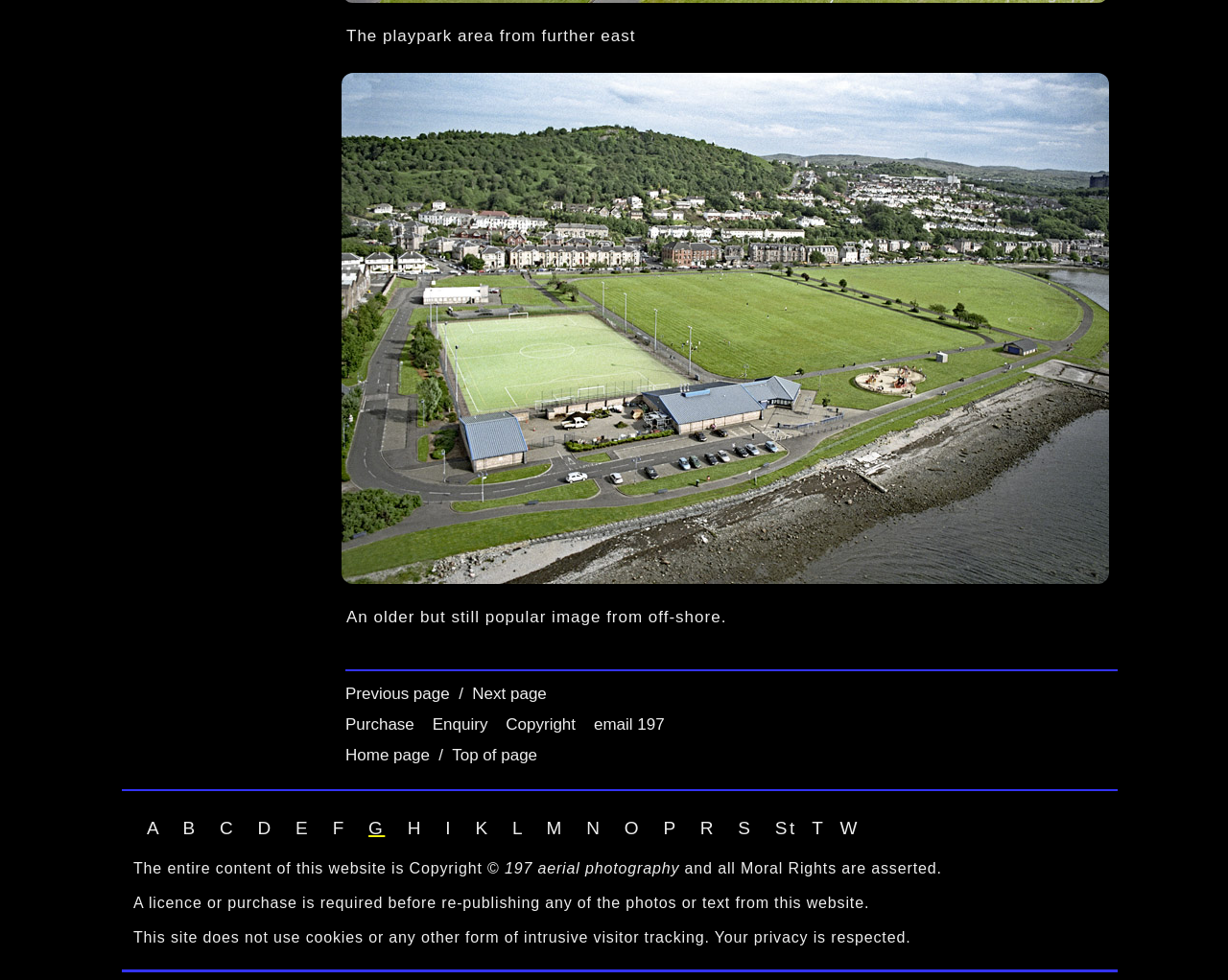Identify the bounding box coordinates of the region I need to click to complete this instruction: "Go to home page".

[0.281, 0.761, 0.354, 0.78]